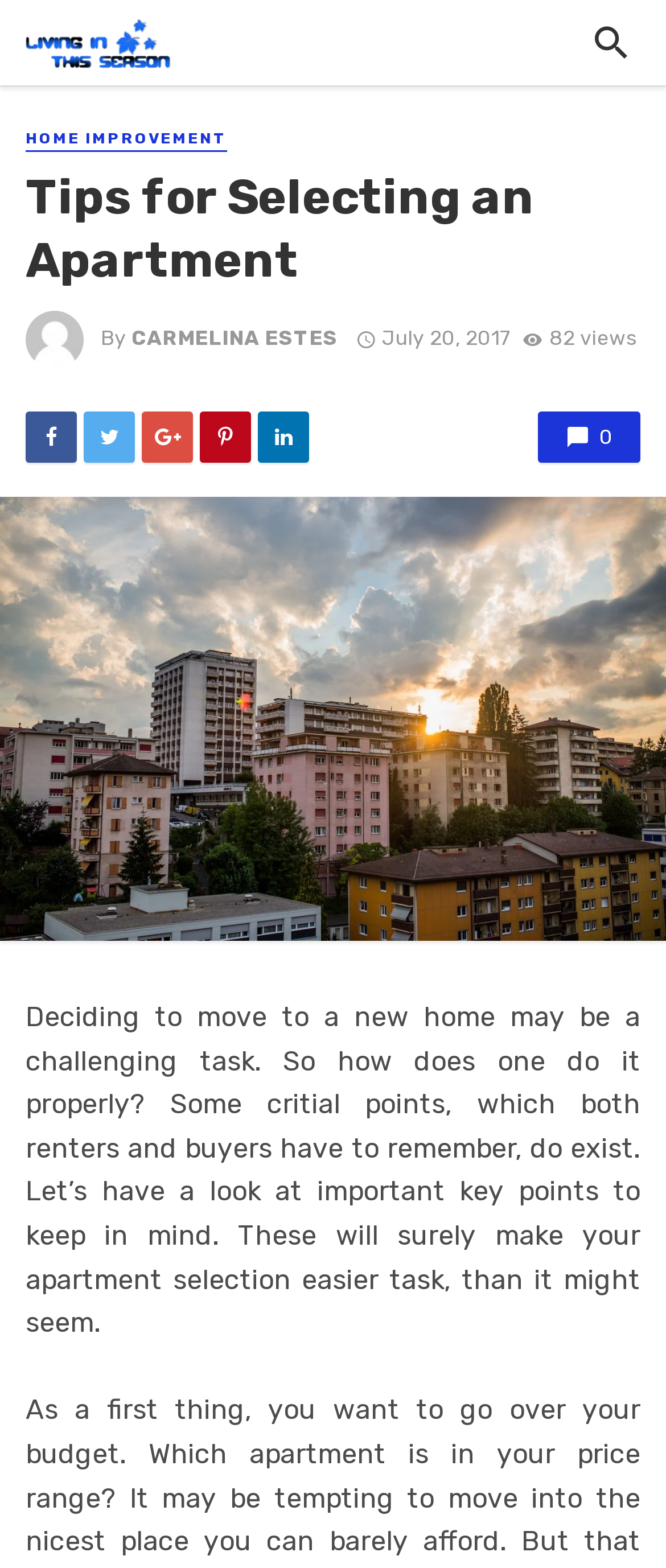Identify the webpage's primary heading and generate its text.

Tips for Selecting an Apartment